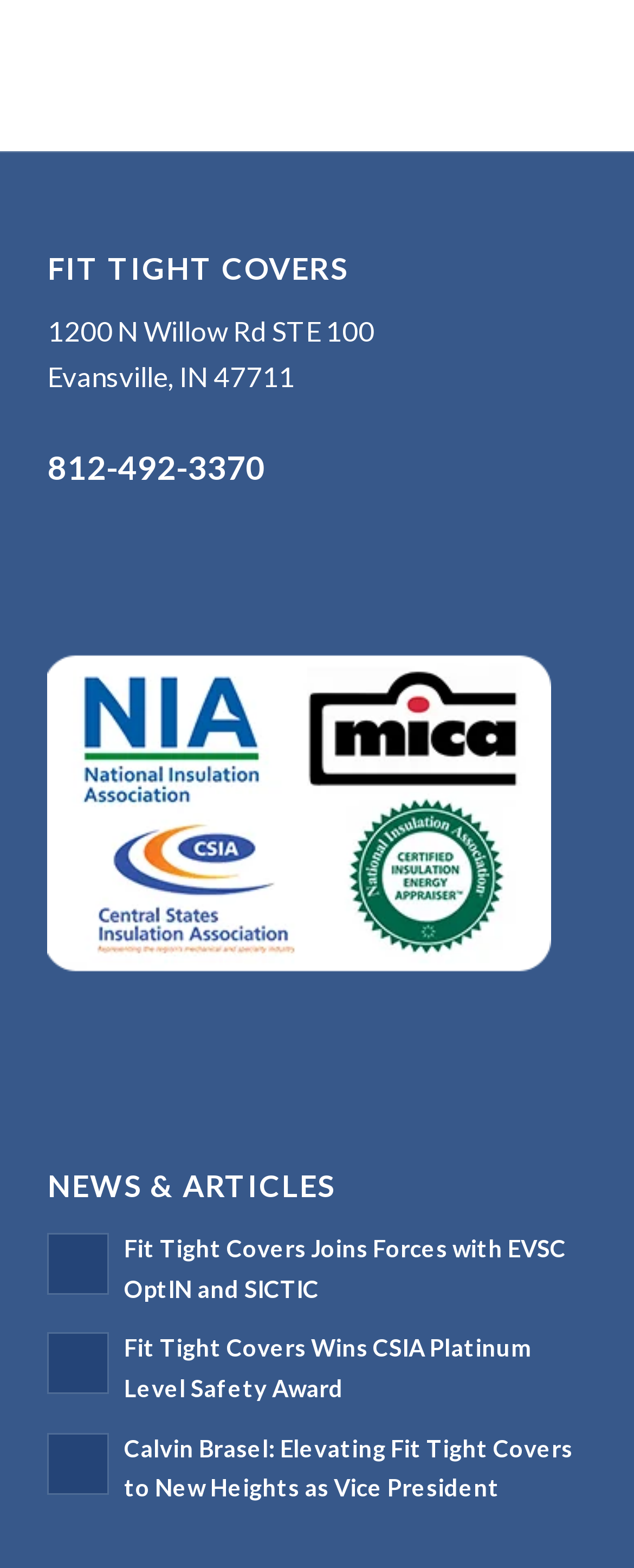Provide the bounding box coordinates in the format (top-left x, top-left y, bottom-right x, bottom-right y). All values are floating point numbers between 0 and 1. Determine the bounding box coordinate of the UI element described as: 812-492-3370

[0.075, 0.285, 0.419, 0.31]